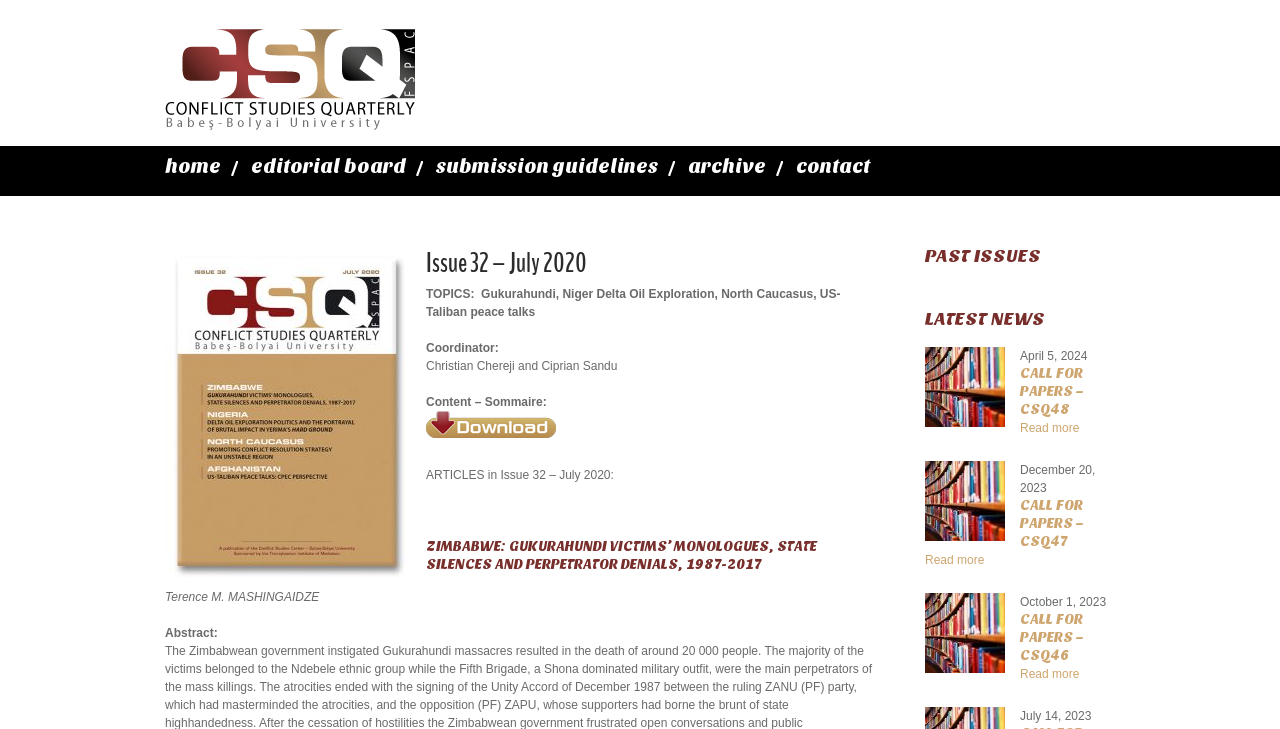Provide a brief response to the question below using a single word or phrase: 
What is the deadline for the call for papers for CSQ48?

April 5, 2024